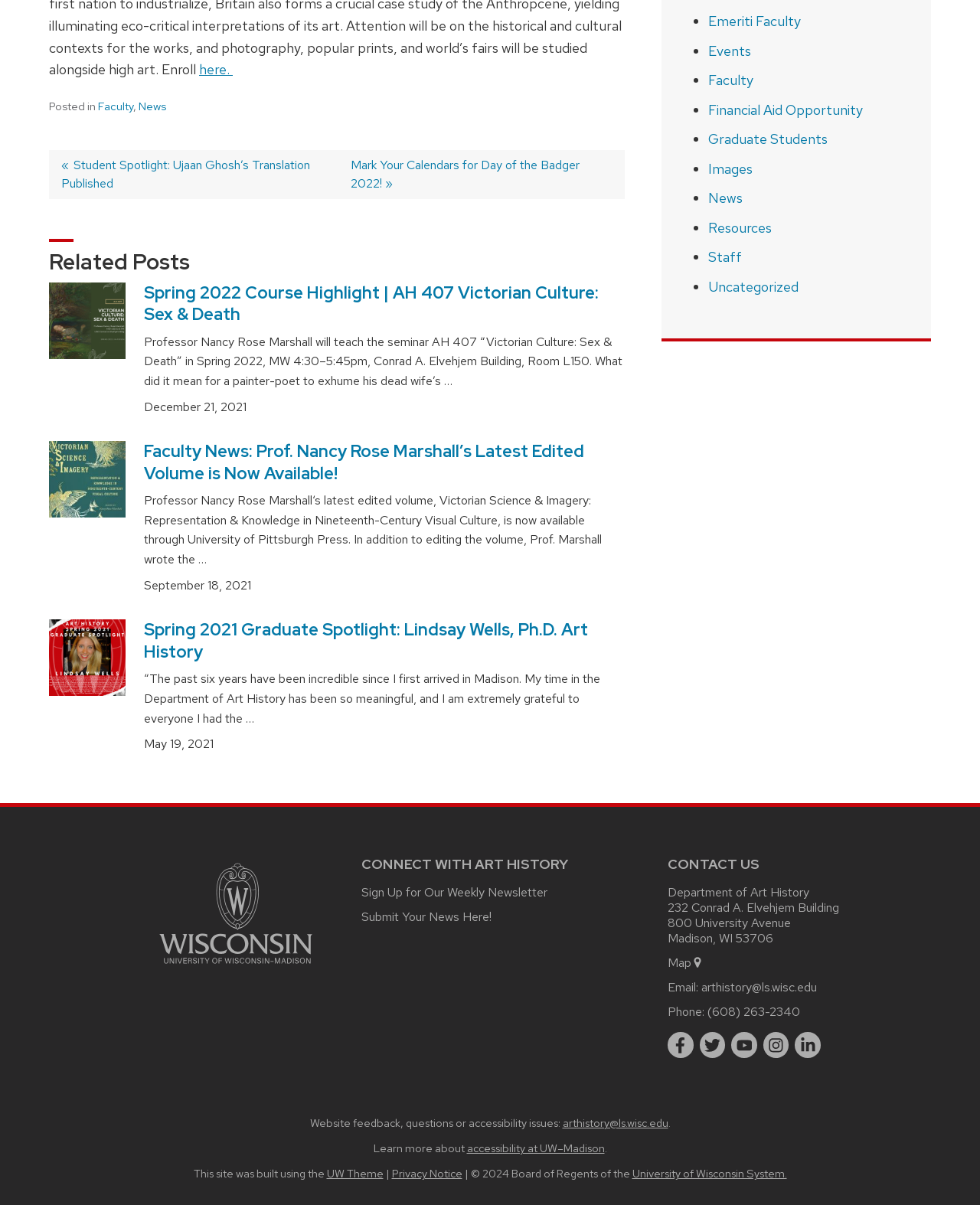What is the address of the Department of Art History?
Based on the visual, give a brief answer using one word or a short phrase.

232 Conrad A. Elvehjem Building, 800 University Avenue, Madison, WI 53706